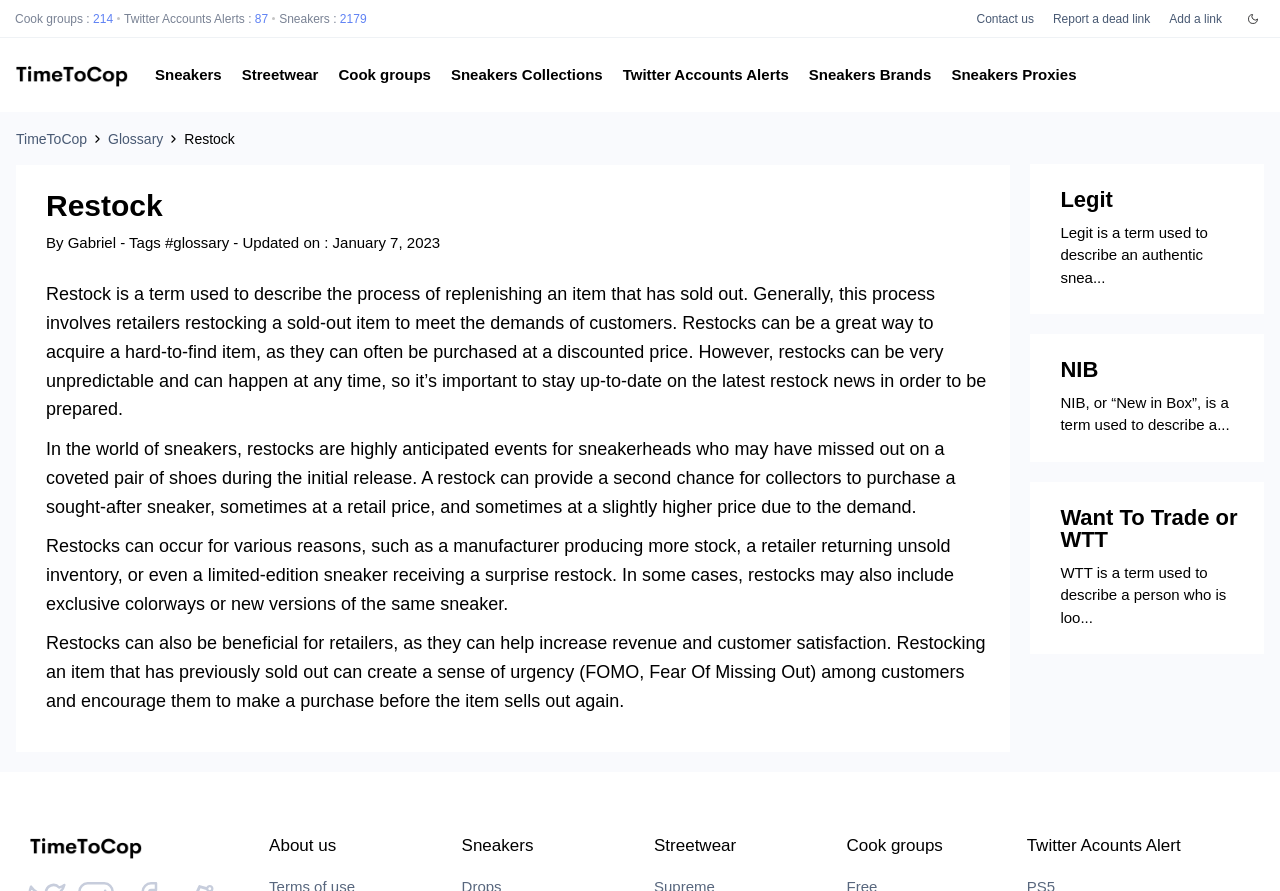Please determine the bounding box coordinates of the element's region to click for the following instruction: "Click on Glossary".

[0.084, 0.147, 0.128, 0.165]